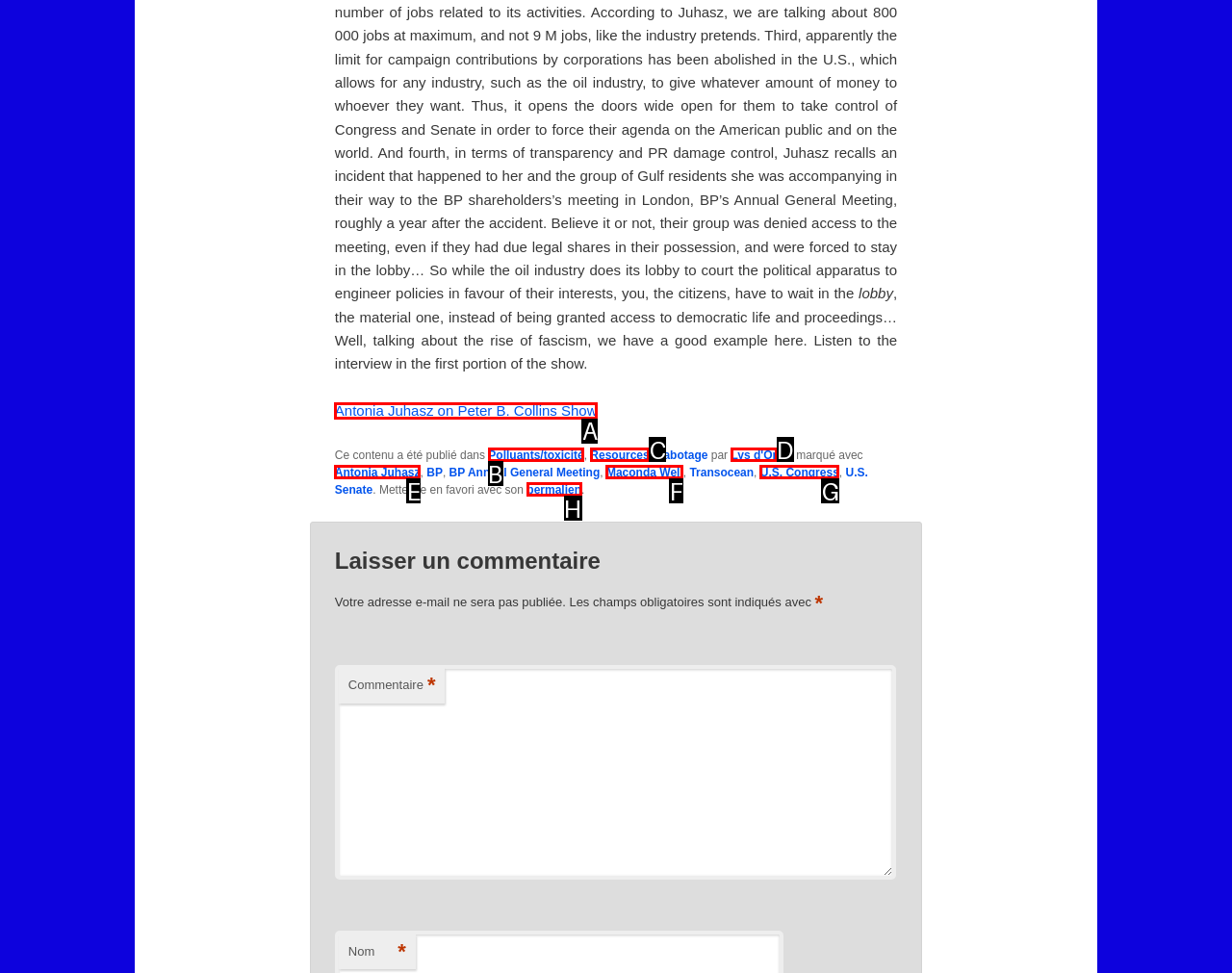Match the description: Maconda Well to the appropriate HTML element. Respond with the letter of your selected option.

F